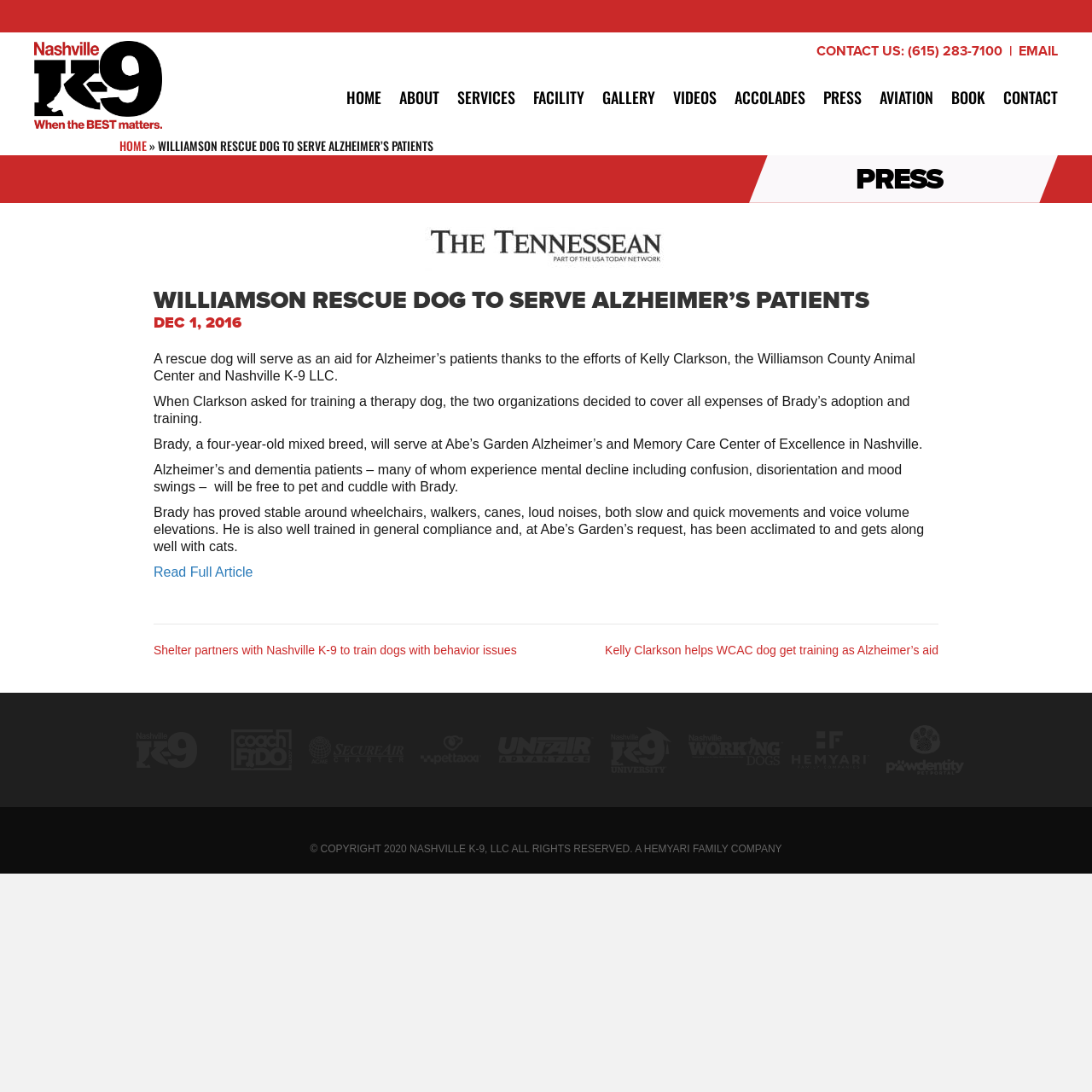Write an extensive caption that covers every aspect of the webpage.

This webpage is about a rescue dog serving as an aid for Alzheimer's patients, thanks to the efforts of Kelly Clarkson, the Williamson County Animal Center, and Nashville K-9 LLC. At the top left corner, there is a logo of Nashville K-9. On the top right corner, there is a contact section with a phone number and an email link. Below the contact section, there is a navigation menu with links to different pages, including Home, About, Services, Facility, Gallery, Videos, Accolades, Press, Aviation, and Book.

The main content of the webpage is divided into two sections. The top section has a heading "WILLIAMSON RESCUE DOG TO SERVE ALZHEIMER’S PATIENTS" and a subheading "DEC 1, 2016". Below the headings, there is a paragraph of text describing how Kelly Clarkson asked for training a therapy dog, and the two organizations decided to cover all expenses of Brady's adoption and training. Brady, a four-year-old mixed breed, will serve at Abe's Garden Alzheimer's and Memory Care Center of Excellence in Nashville.

The second section of the main content has several paragraphs of text describing how Brady has been trained to interact with Alzheimer's and dementia patients, and how he has been acclimated to cats. There is also a link to "Read Full Article" at the bottom of this section.

Below the main content, there is a navigation section for posts, with links to two articles: "Shelter partners with Nashville K-9 to train dogs with behavior issues" and "Kelly Clarkson helps WCAC dog get training as Alzheimer’s aid".

At the bottom of the webpage, there is a section with links to several organizations, including NashvilleK9, CoachFido, ACME, petaxxi, UnfairAdvantage, K9U, NWD, Hemyari-Foundation, and pawdentity-black-logo-75. Each link has a corresponding image. Finally, there is a copyright notice at the very bottom of the webpage.